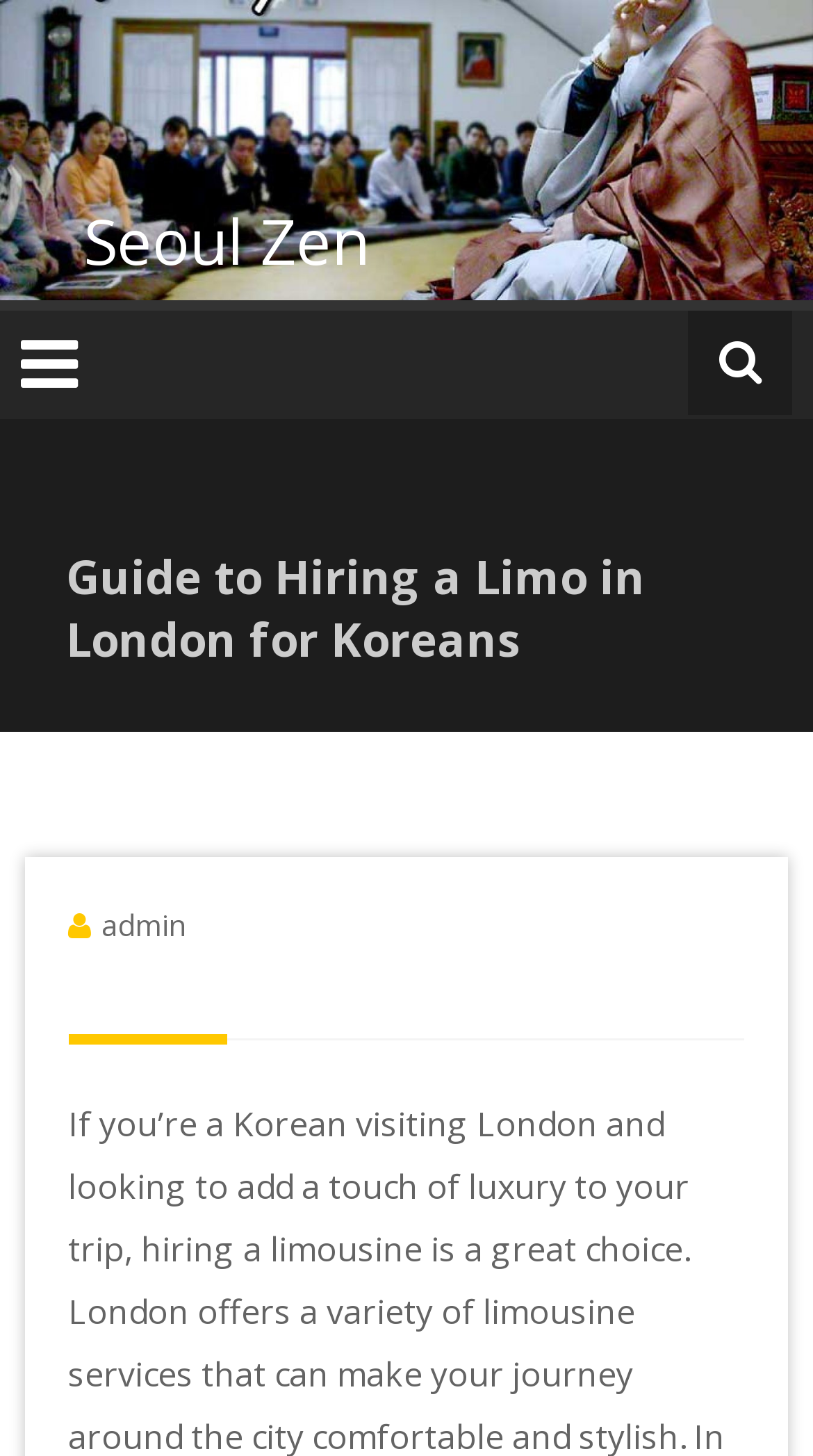Articulate a detailed summary of the webpage's content and design.

The webpage appears to be a guide for Koreans visiting London, focusing on hiring a limousine. At the top of the page, there is a large banner-like image with the text "Seoul Zen" on it, taking up almost the full width of the page. Below this image, there is a heading with the same text "Seoul Zen", which is also a link. 

To the right of the "Seoul Zen" heading, there is a more prominent heading that reads "Guide to Hiring a Limo in London for Koreans". This heading is positioned roughly in the top third of the page. 

Further down the page, there is a link to "admin" situated near the top-right corner. Below this link, there is a horizontal separator line that spans about two-thirds of the page width.